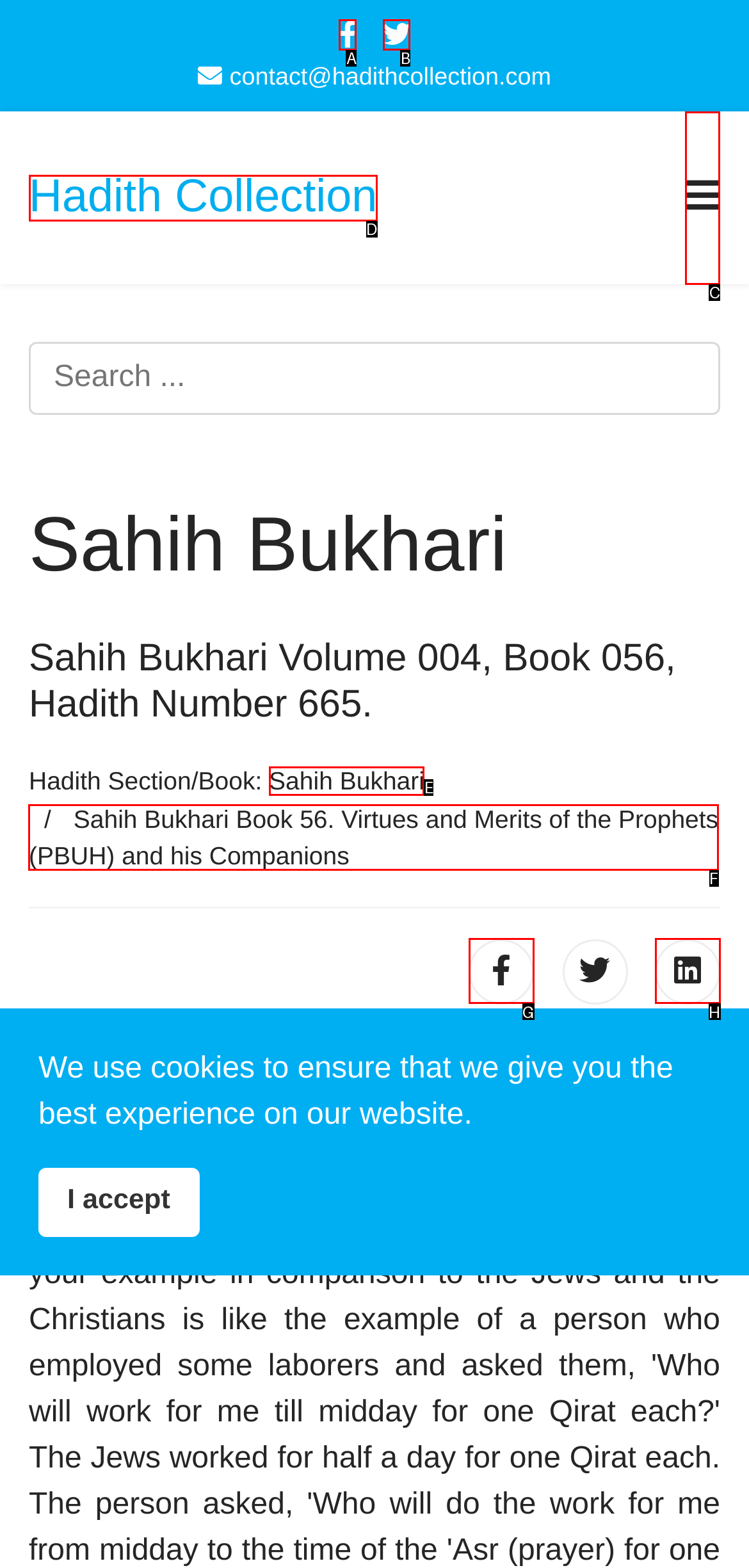To complete the task: View Sahih Bukhari Book 56, select the appropriate UI element to click. Respond with the letter of the correct option from the given choices.

F